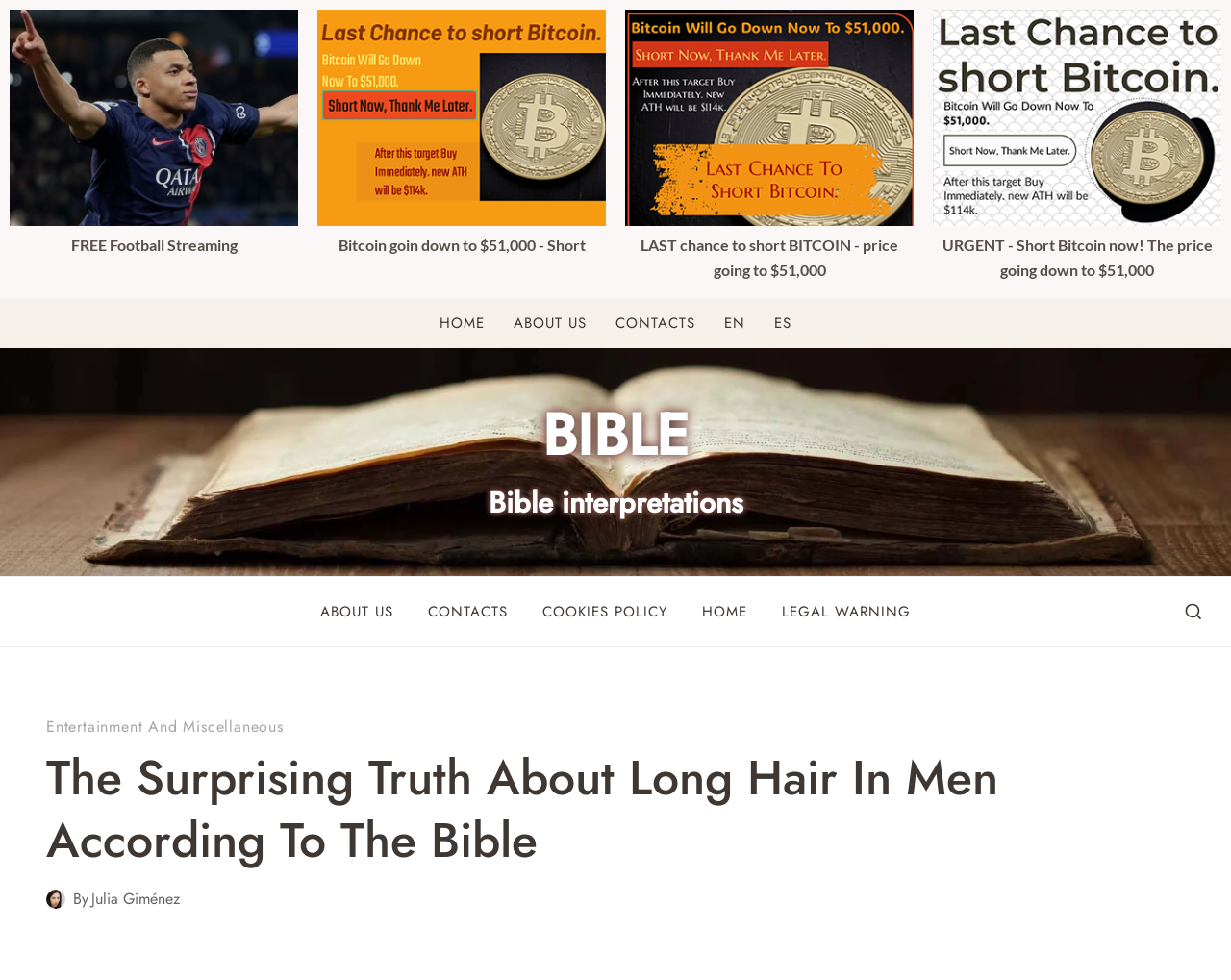What is the text of the first static text element?
Based on the visual information, provide a detailed and comprehensive answer.

I looked at the static text elements and found the first one, which contains the text 'FREE Football Streaming'.